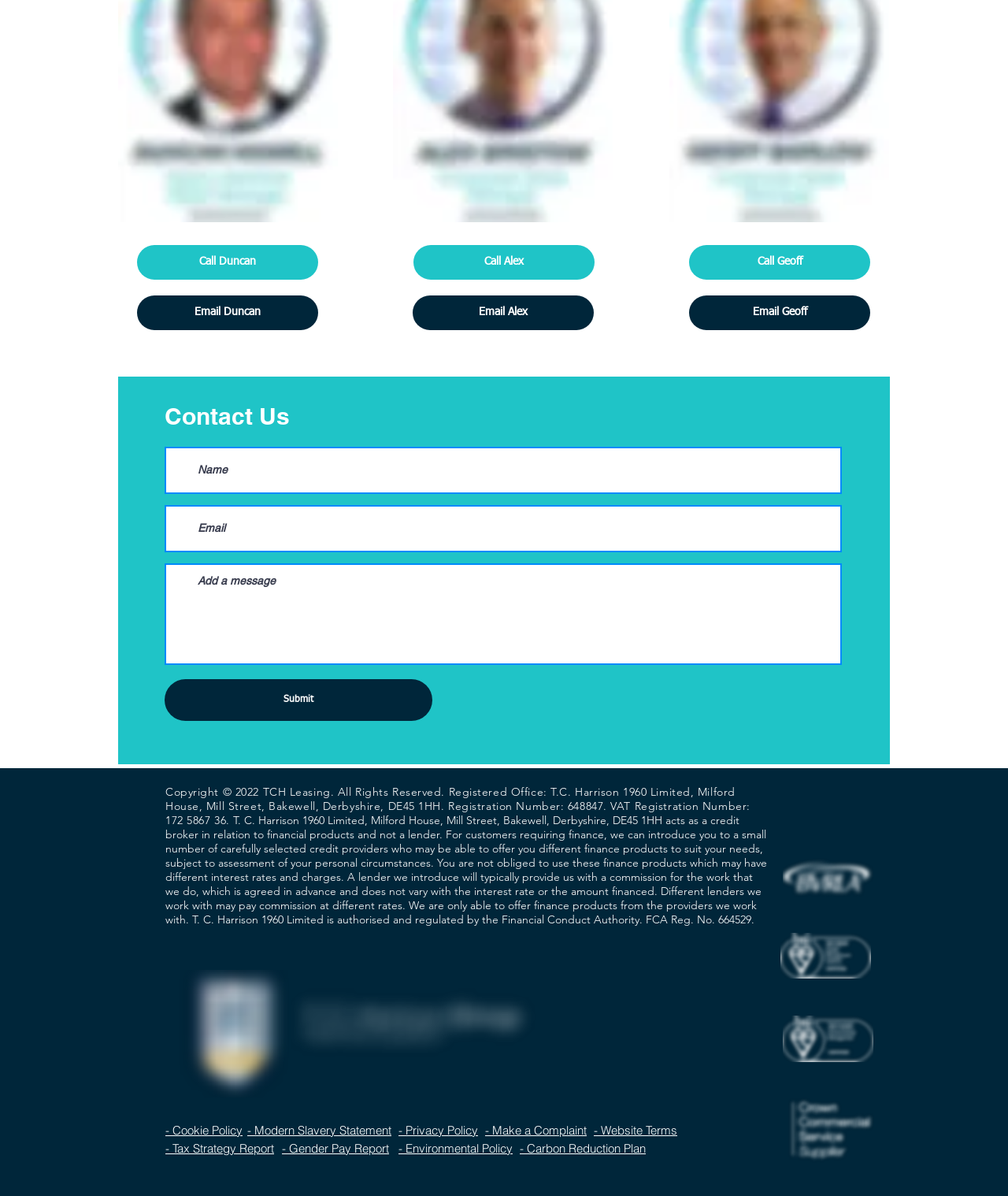Please identify the bounding box coordinates of the element that needs to be clicked to perform the following instruction: "View Facebook page".

[0.777, 0.656, 0.8, 0.676]